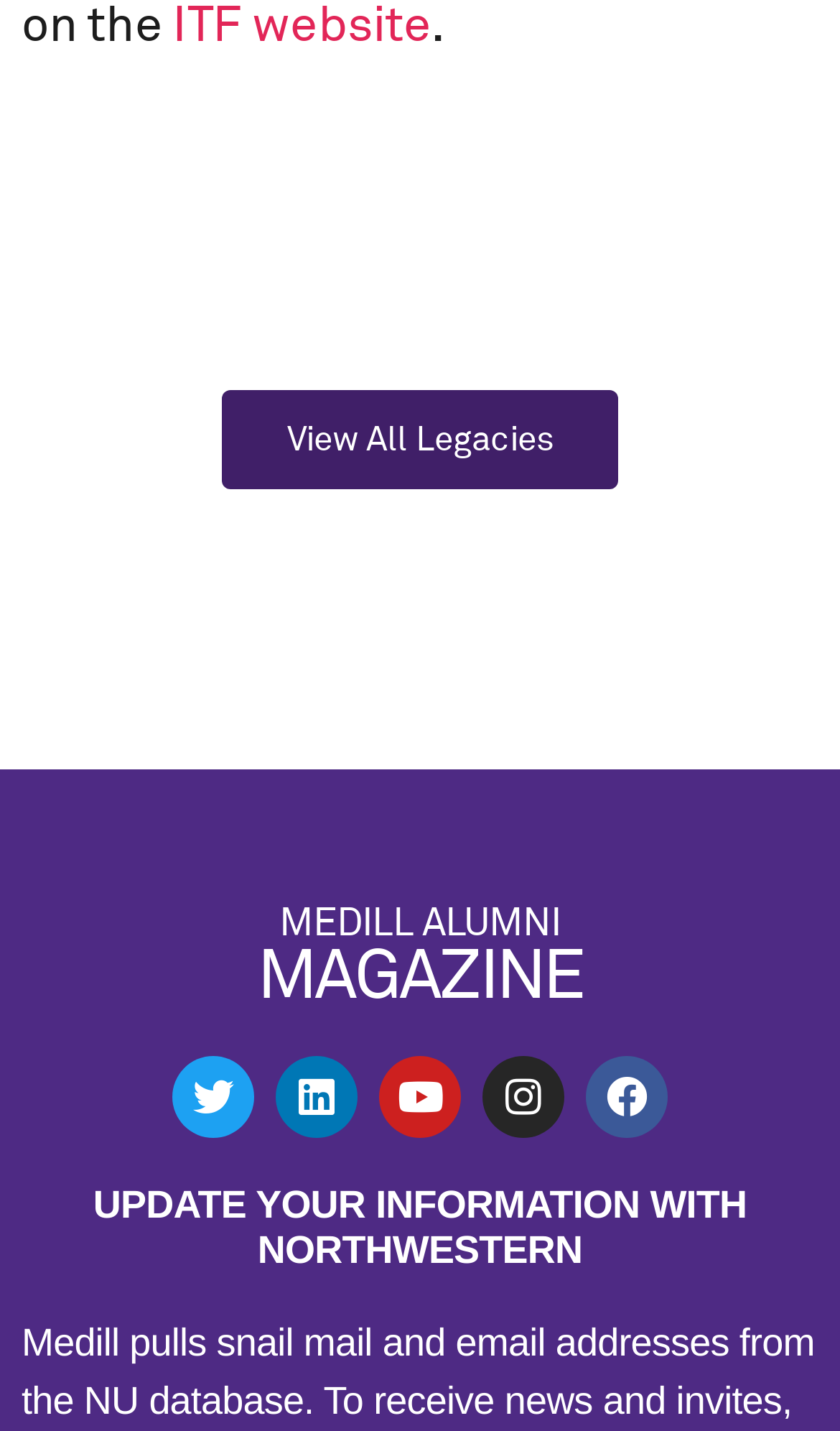Look at the image and write a detailed answer to the question: 
What is the function of the 'View All Legacies' button?

I inferred the function by looking at the button element 'View All Legacies' which is located at the top middle of the webpage, suggesting that it is a button to view all legacies related to the alumni group.